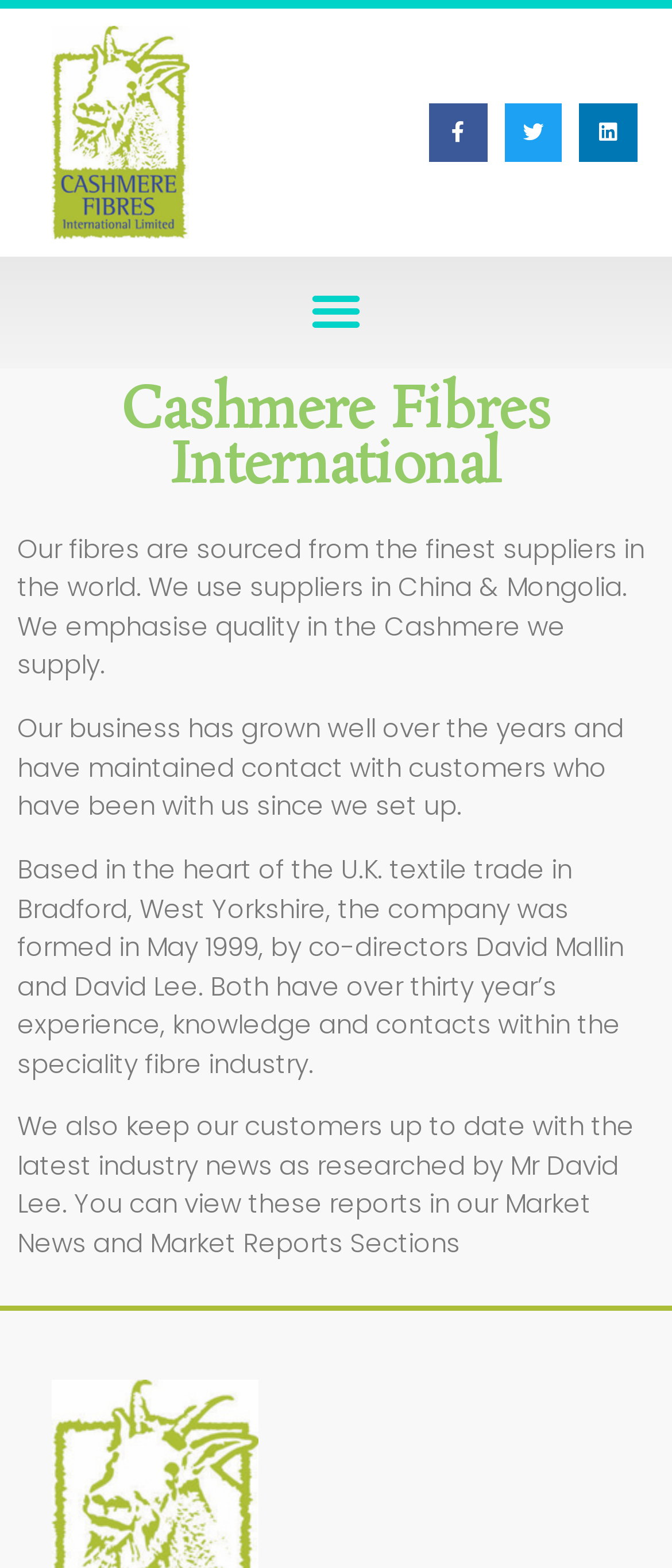Identify the bounding box coordinates for the UI element that matches this description: "Menu".

[0.442, 0.174, 0.558, 0.224]